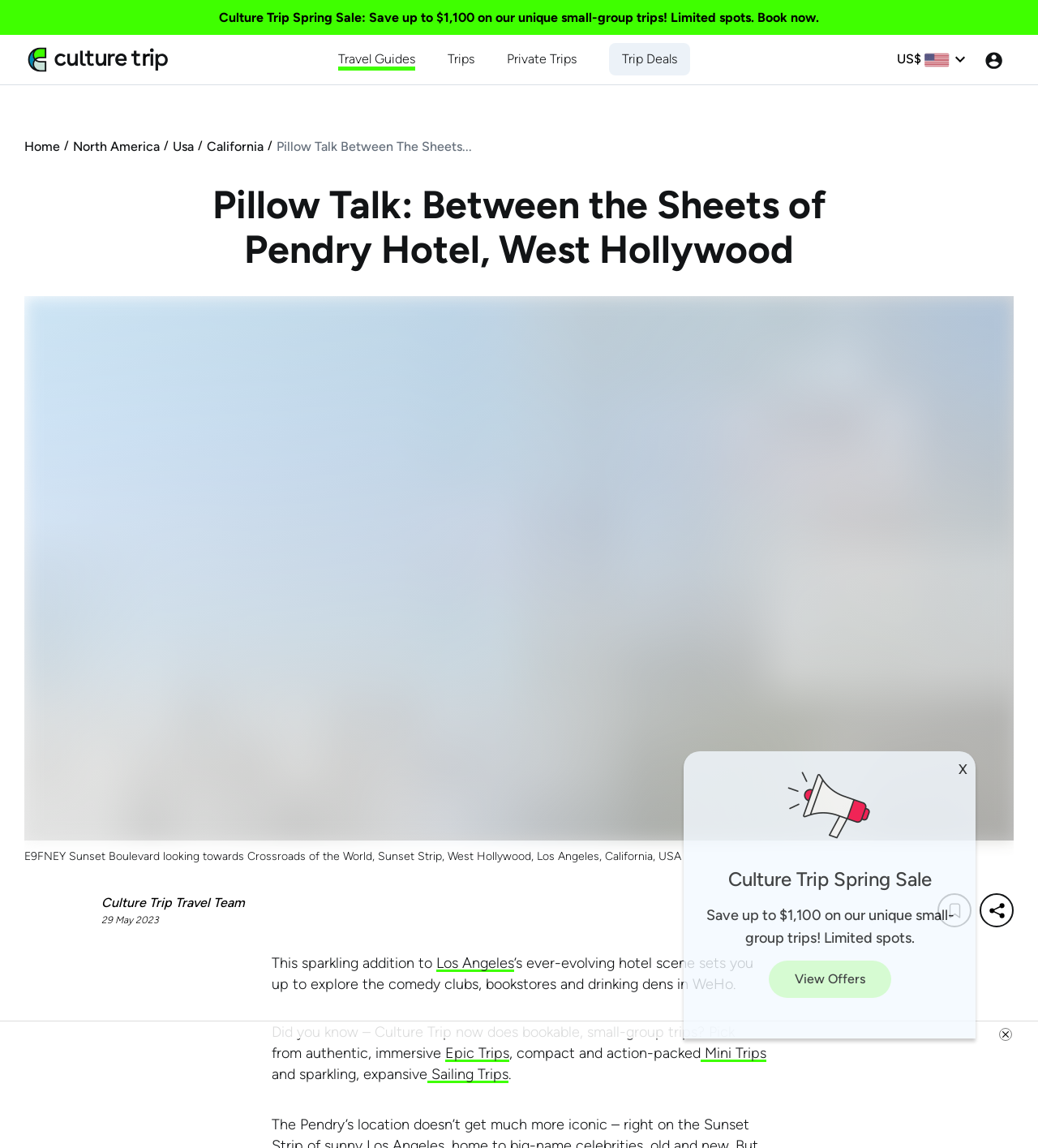Please locate the bounding box coordinates of the element's region that needs to be clicked to follow the instruction: "Click on 'Etusivu'". The bounding box coordinates should be provided as four float numbers between 0 and 1, i.e., [left, top, right, bottom].

None